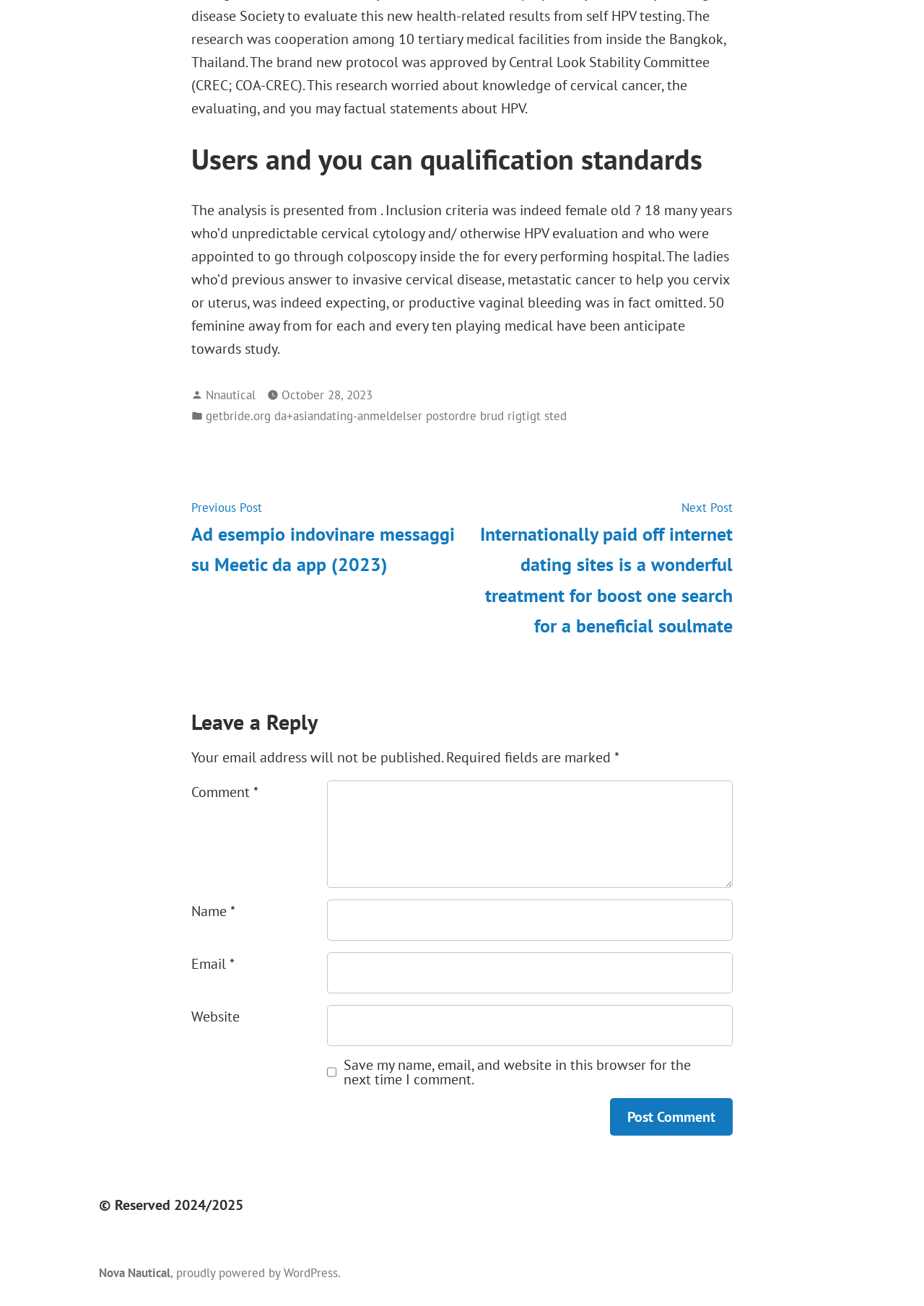Determine the bounding box coordinates for the clickable element to execute this instruction: "Click on the 'Previous post' link". Provide the coordinates as four float numbers between 0 and 1, i.e., [left, top, right, bottom].

[0.207, 0.381, 0.492, 0.441]